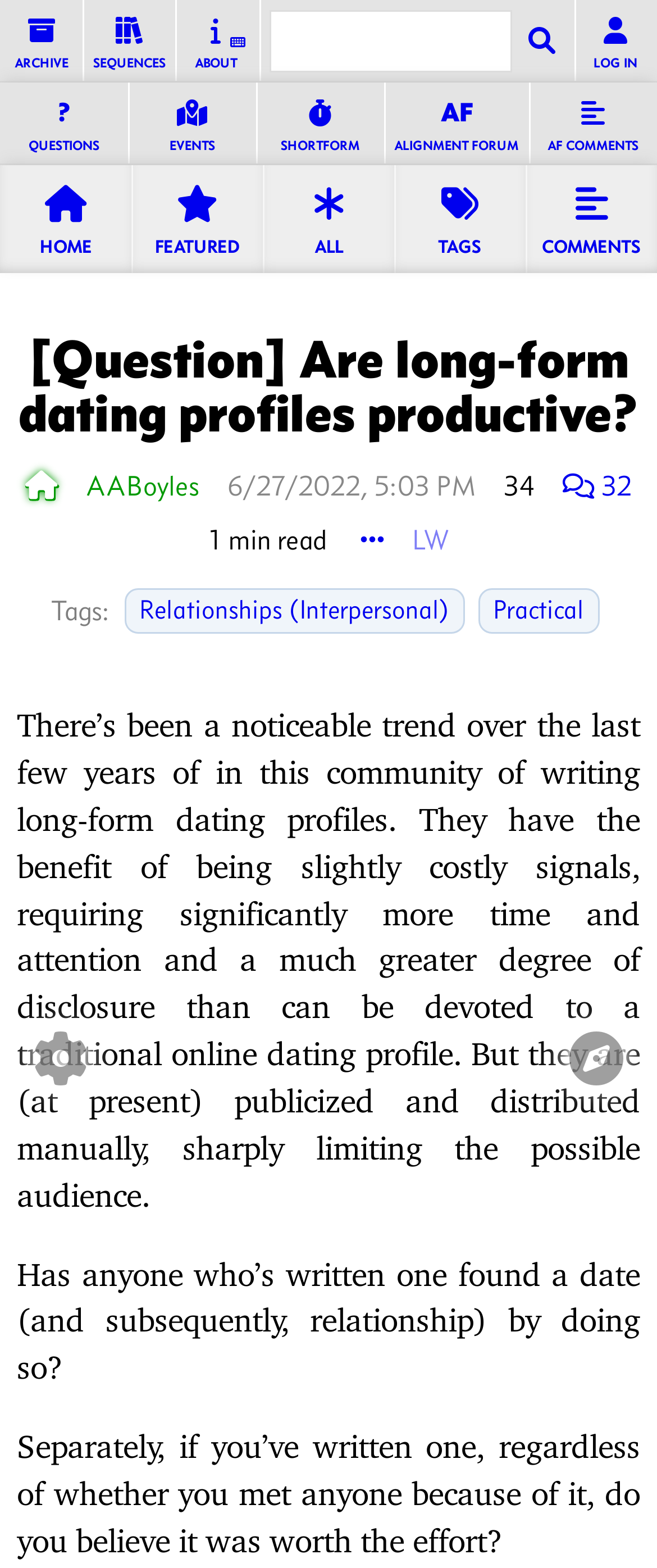What is the estimated reading time of the question?
Give a detailed explanation using the information visible in the image.

The estimated reading time is indicated by the text '99 words' and 'min read' below the question, which suggests that the question is a short read and can be quickly understood by users.